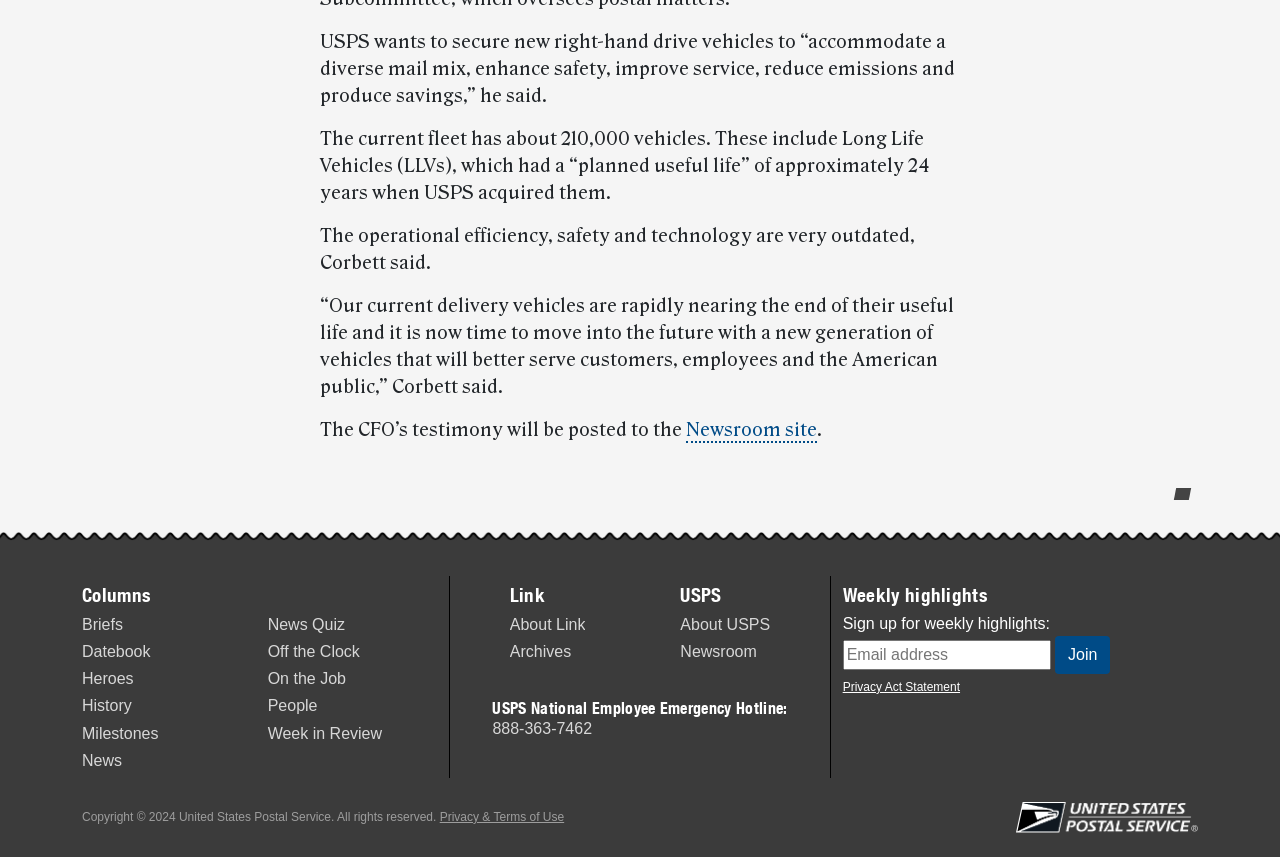Bounding box coordinates are given in the format (top-left x, top-left y, bottom-right x, bottom-right y). All values should be floating point numbers between 0 and 1. Provide the bounding box coordinate for the UI element described as: Newsroom site

[0.536, 0.489, 0.638, 0.517]